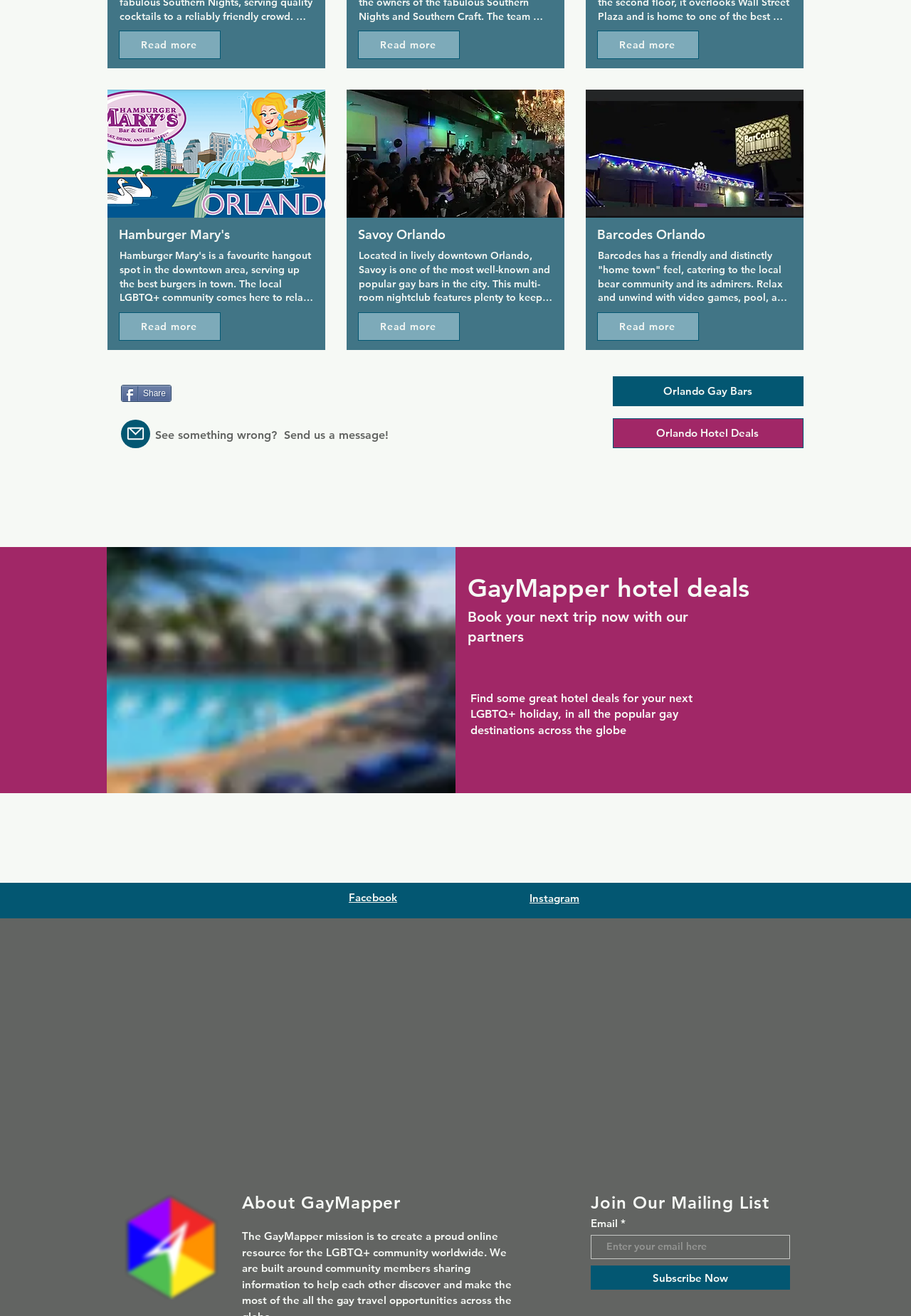Please give a concise answer to this question using a single word or phrase: 
What is the purpose of the fire pit at Barcodes Orlando?

To keep things warm and homely